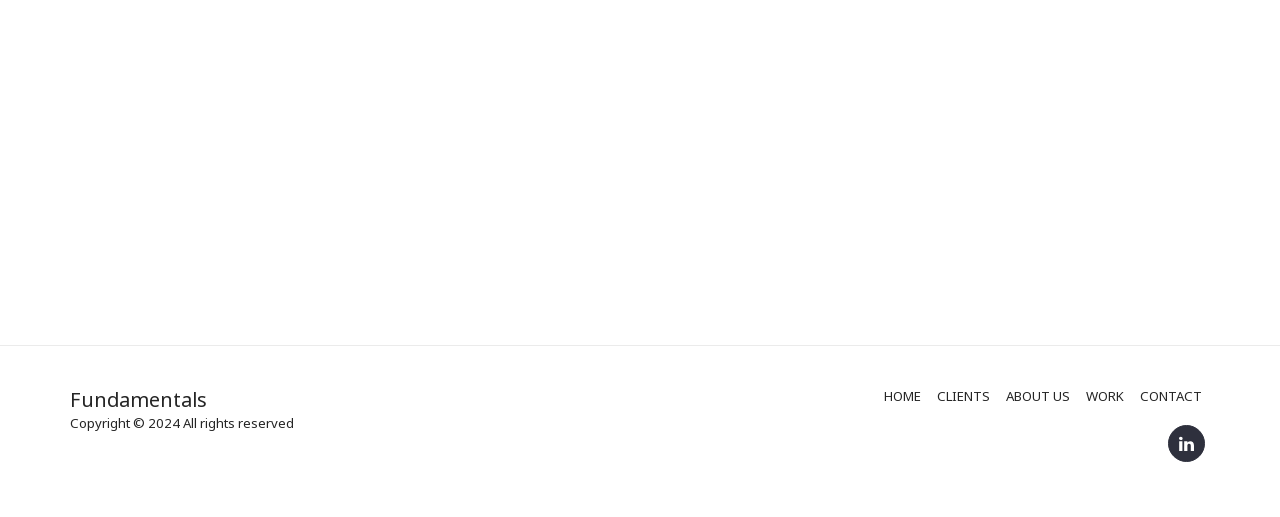Identify the bounding box coordinates for the UI element described as follows: "Clients". Ensure the coordinates are four float numbers between 0 and 1, formatted as [left, top, right, bottom].

[0.732, 0.746, 0.773, 0.784]